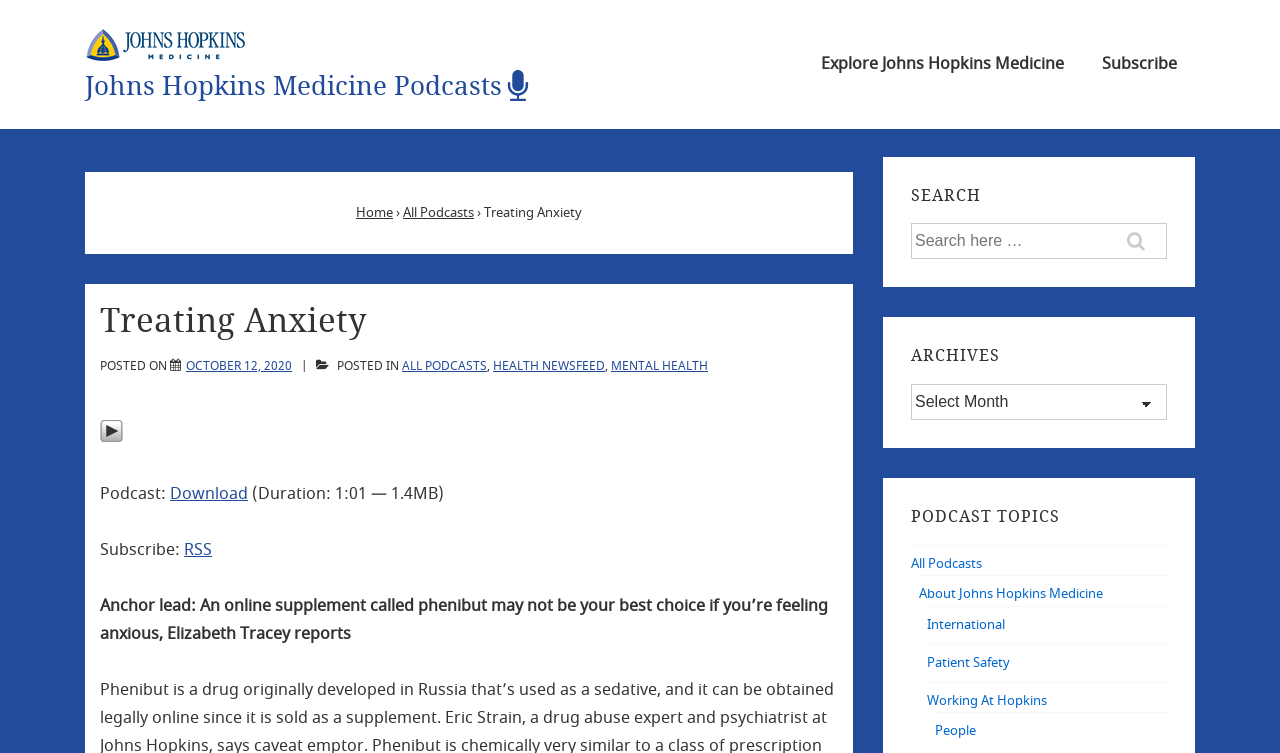What is the duration of the podcast?
Can you provide a detailed and comprehensive answer to the question?

I found the answer by looking at the podcast details section, where there is a text that says '(Duration: 1:01 — 1.4MB)'.